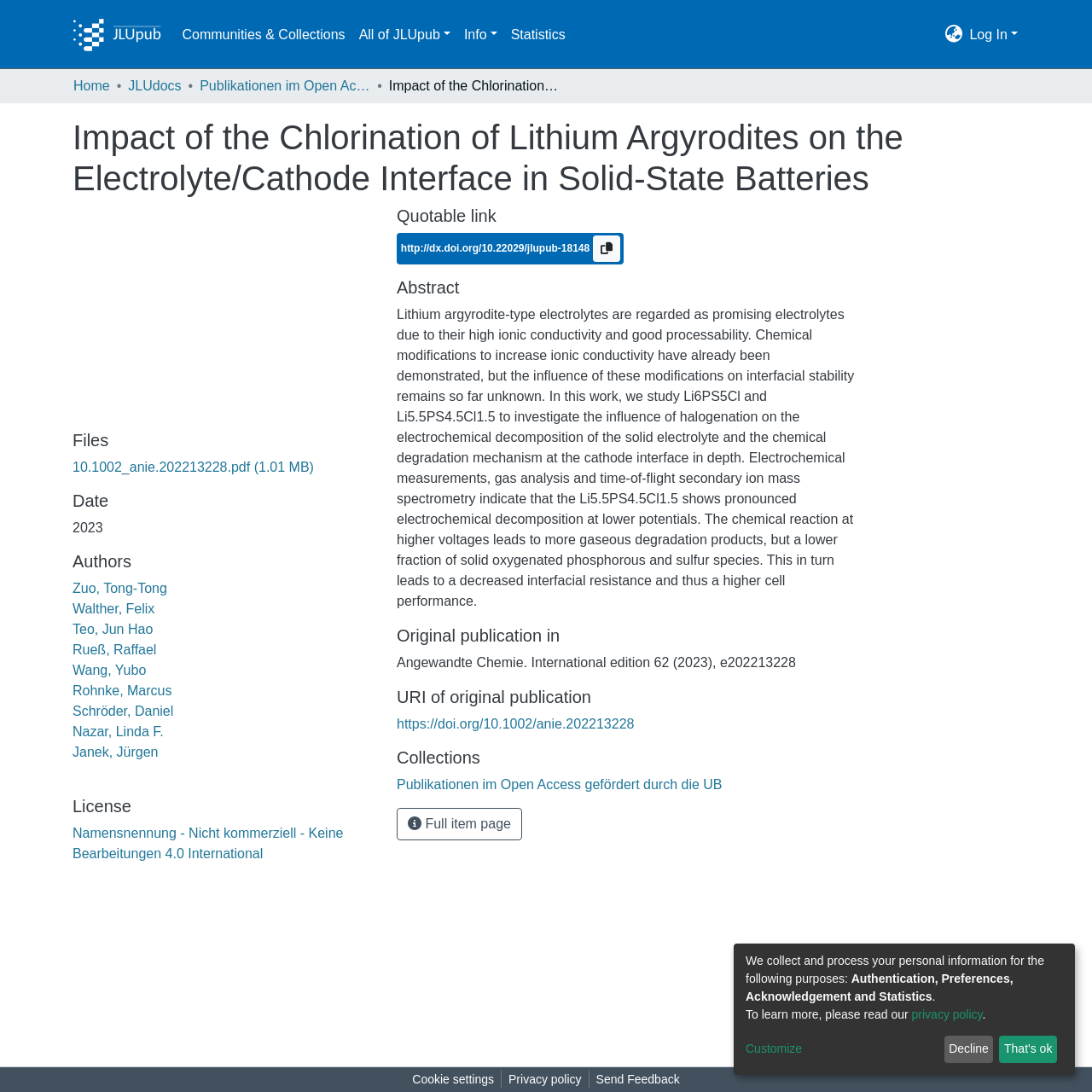Can you give a comprehensive explanation to the question given the content of the image?
What is the file size of the PDF?

I found the answer by looking at the link '10.1002_anie.202213228.pdf (1.01 MB)' under the 'Files' heading.